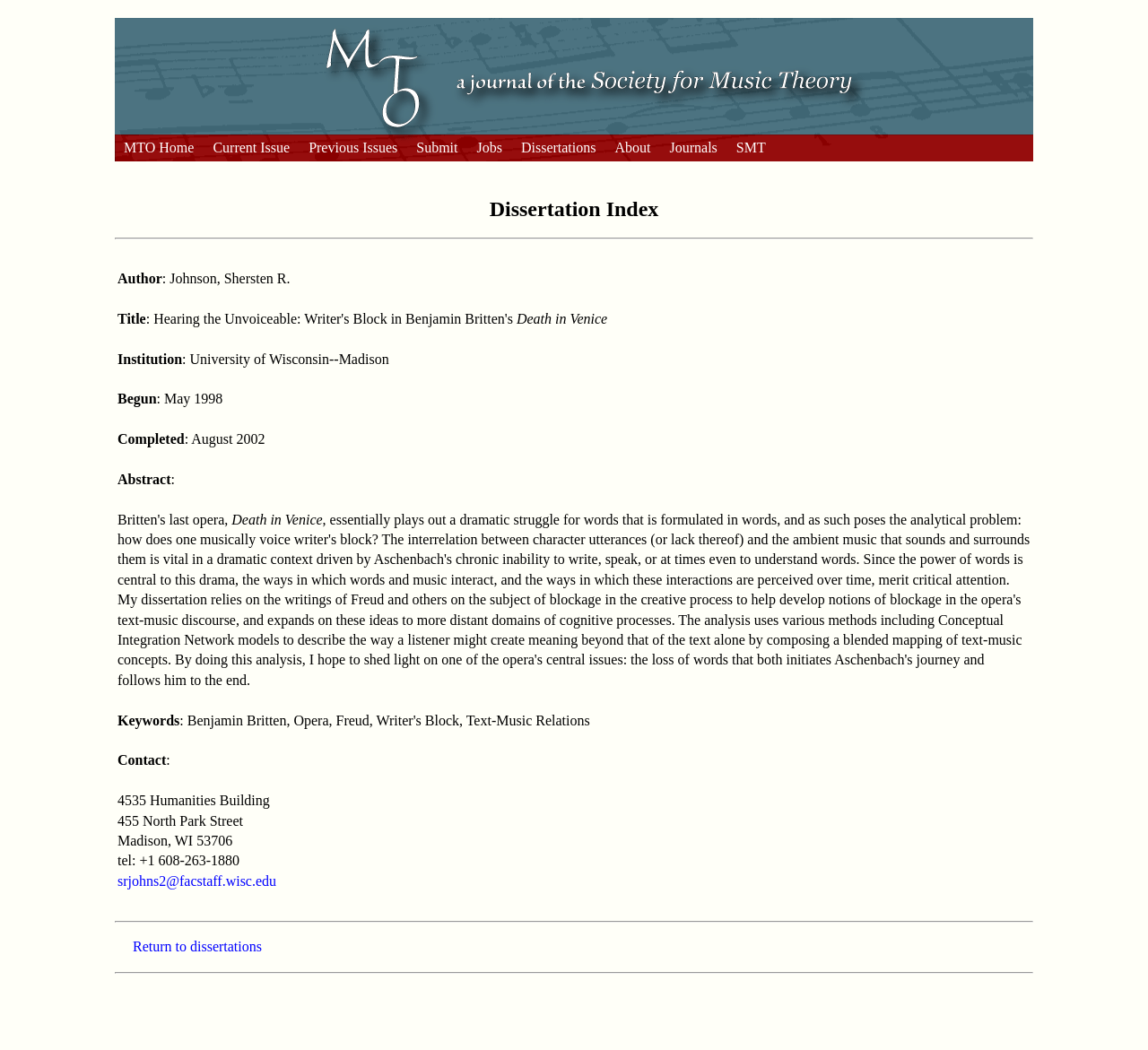Provide a one-word or short-phrase response to the question:
What is the contact email of the author?

srjohns2@facstaff.wisc.edu